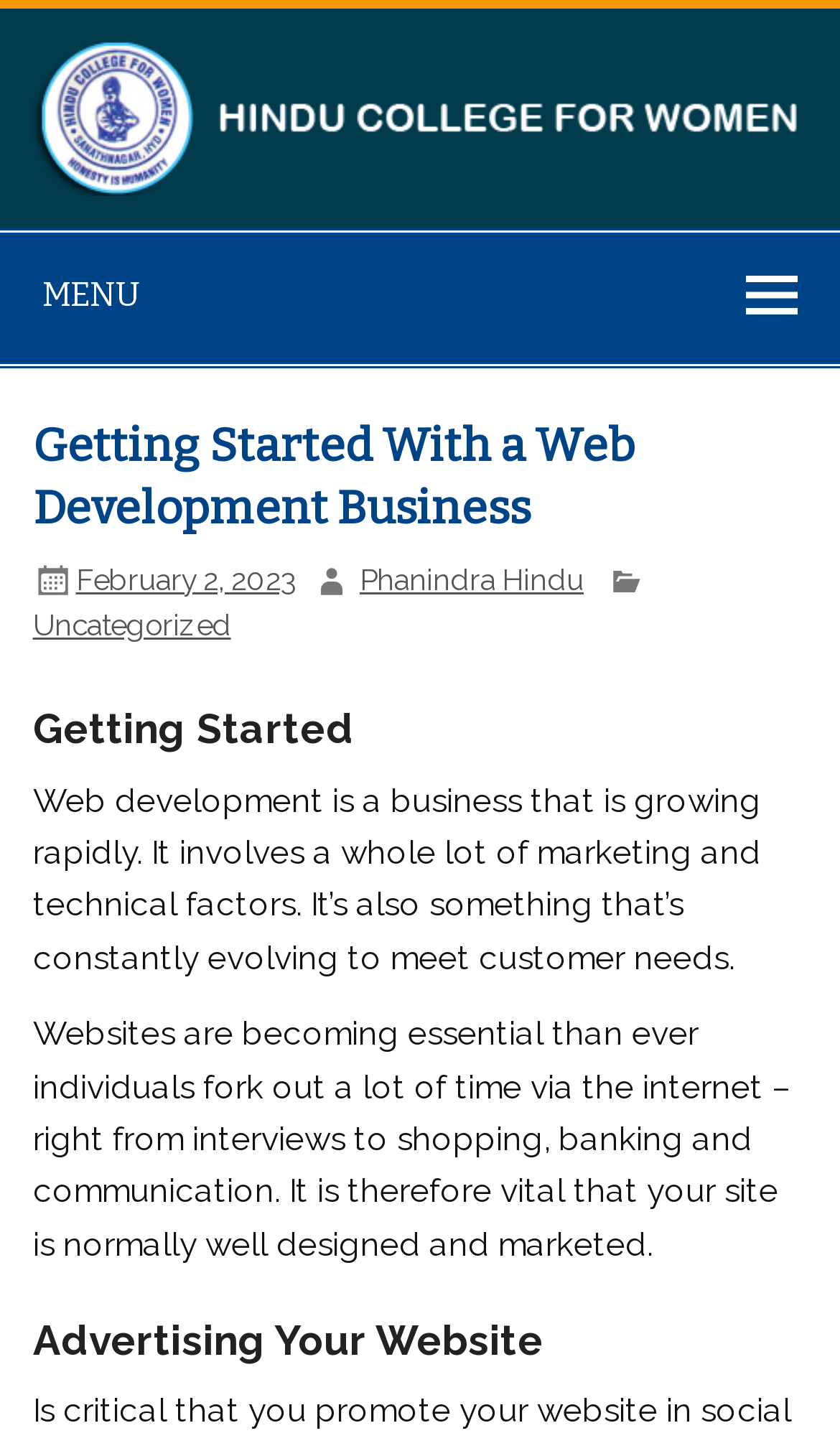Describe every aspect of the webpage comprehensively.

The webpage is about getting started with a web development business, specifically highlighting the importance of website design and marketing. At the top left of the page, there is an image of Hindu College for Women, accompanied by a link with the same name. Below the image, there is a button labeled "MENU" with an icon.

The main content of the page is divided into sections, with headings and paragraphs of text. The first heading, "Getting Started With a Web Development Business", is followed by a link to the date "February 2, 2023", and another link to the author's name, "Phanindra Hindu". There is also a link to the category "Uncategorized".

The next section has a heading "Getting Started", which introduces the topic of web development as a rapidly growing business that involves marketing and technical factors. The following paragraph explains the importance of having a well-designed and marketed website, as people spend a lot of time online for various activities.

Finally, there is a heading "Advertising Your Website" at the bottom of the page, which suggests that the page may continue to discuss the topic of website promotion. Overall, the webpage appears to be an article or blog post about web development and marketing.